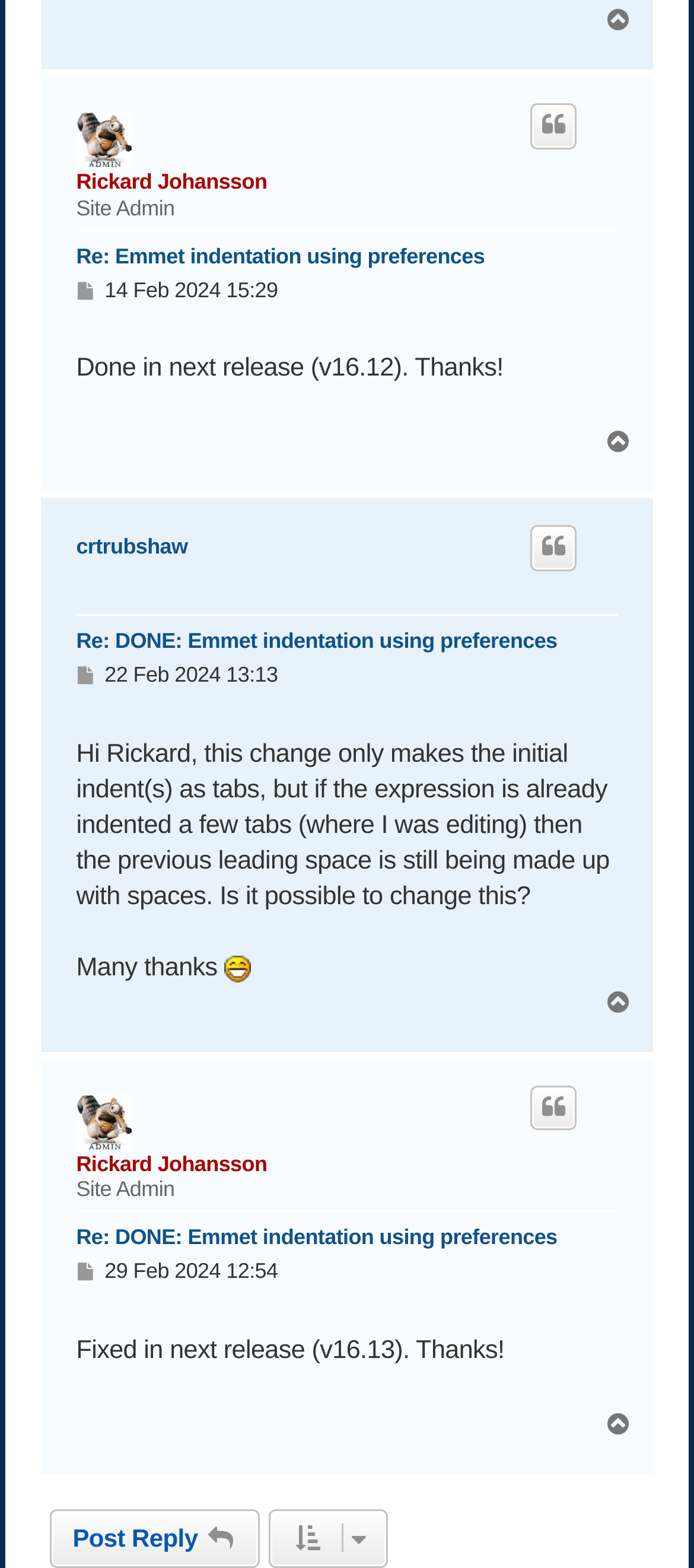Determine the bounding box coordinates for the clickable element required to fulfill the instruction: "Quote a post". Provide the coordinates as four float numbers between 0 and 1, i.e., [left, top, right, bottom].

[0.765, 0.066, 0.831, 0.095]